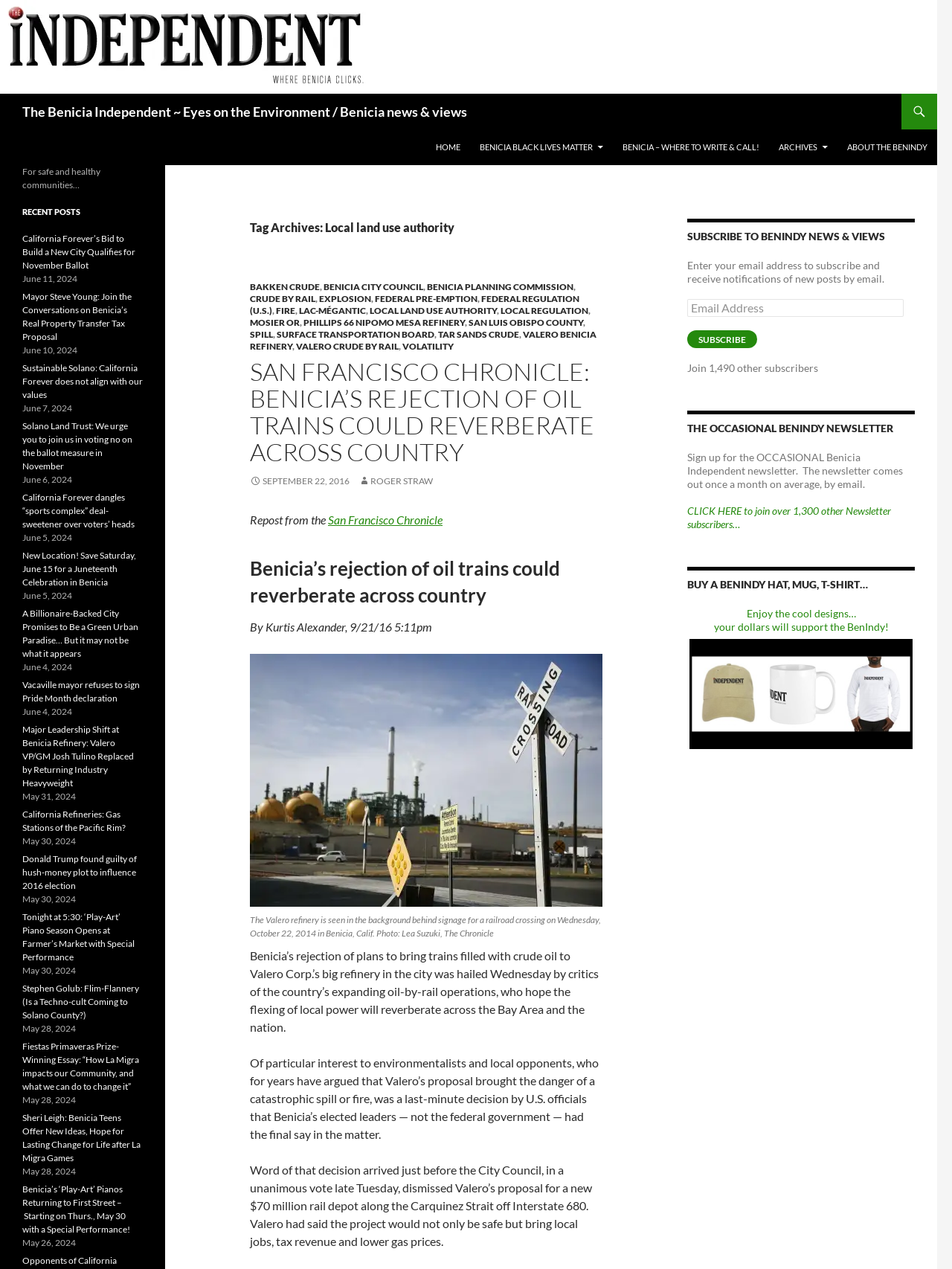Please determine the bounding box coordinates of the clickable area required to carry out the following instruction: "Read the article about Benicia’s rejection of oil trains". The coordinates must be four float numbers between 0 and 1, represented as [left, top, right, bottom].

[0.262, 0.283, 0.633, 0.367]